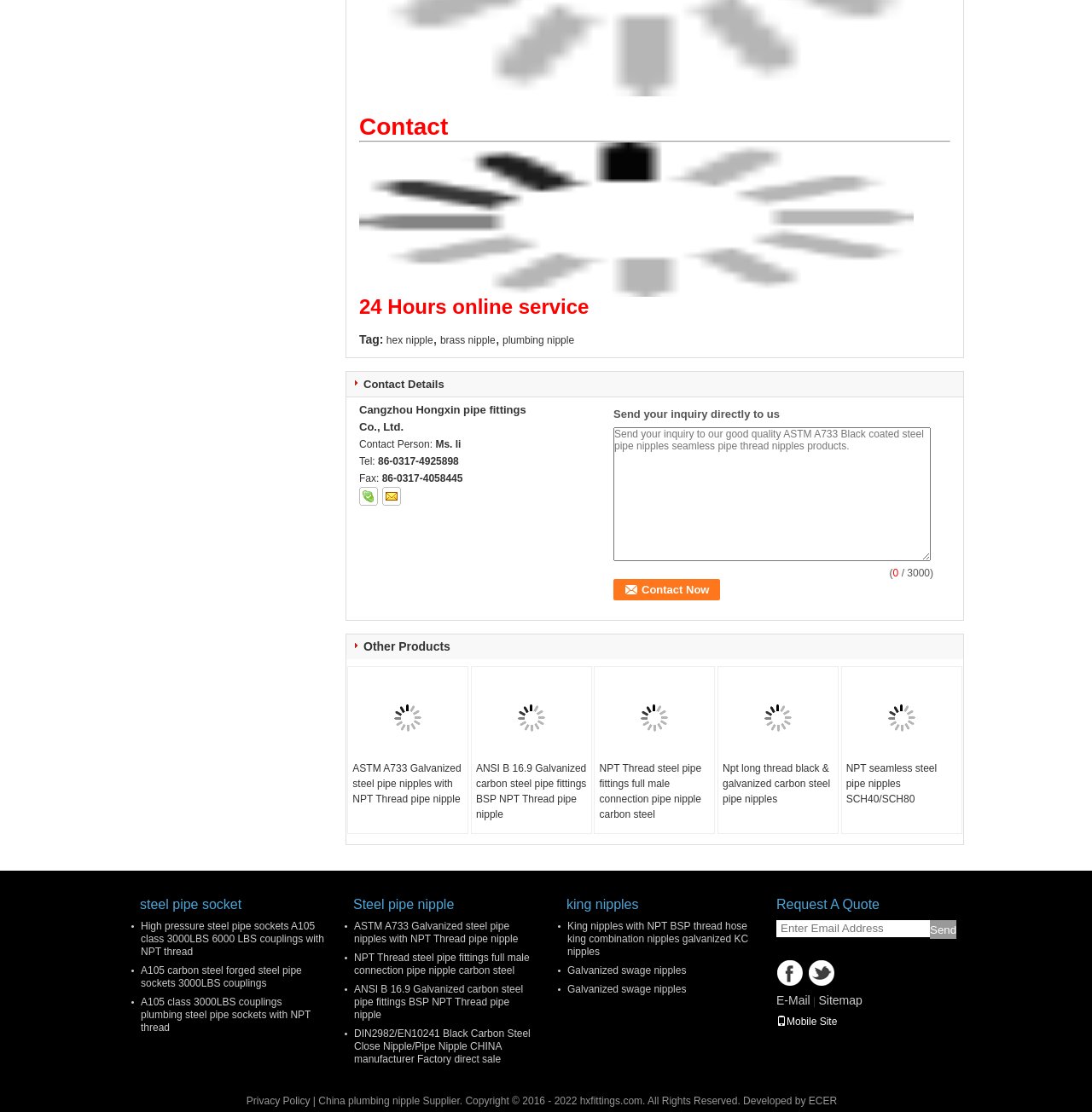Identify the bounding box of the UI element that matches this description: "ECER".

[0.74, 0.985, 0.767, 0.995]